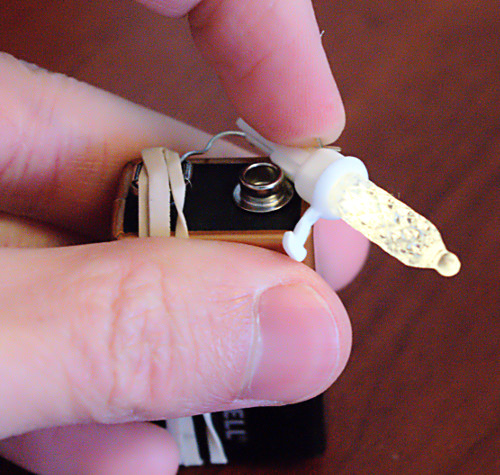What is the purpose of the setup?
Refer to the screenshot and respond with a concise word or phrase.

identifying faulty bulbs